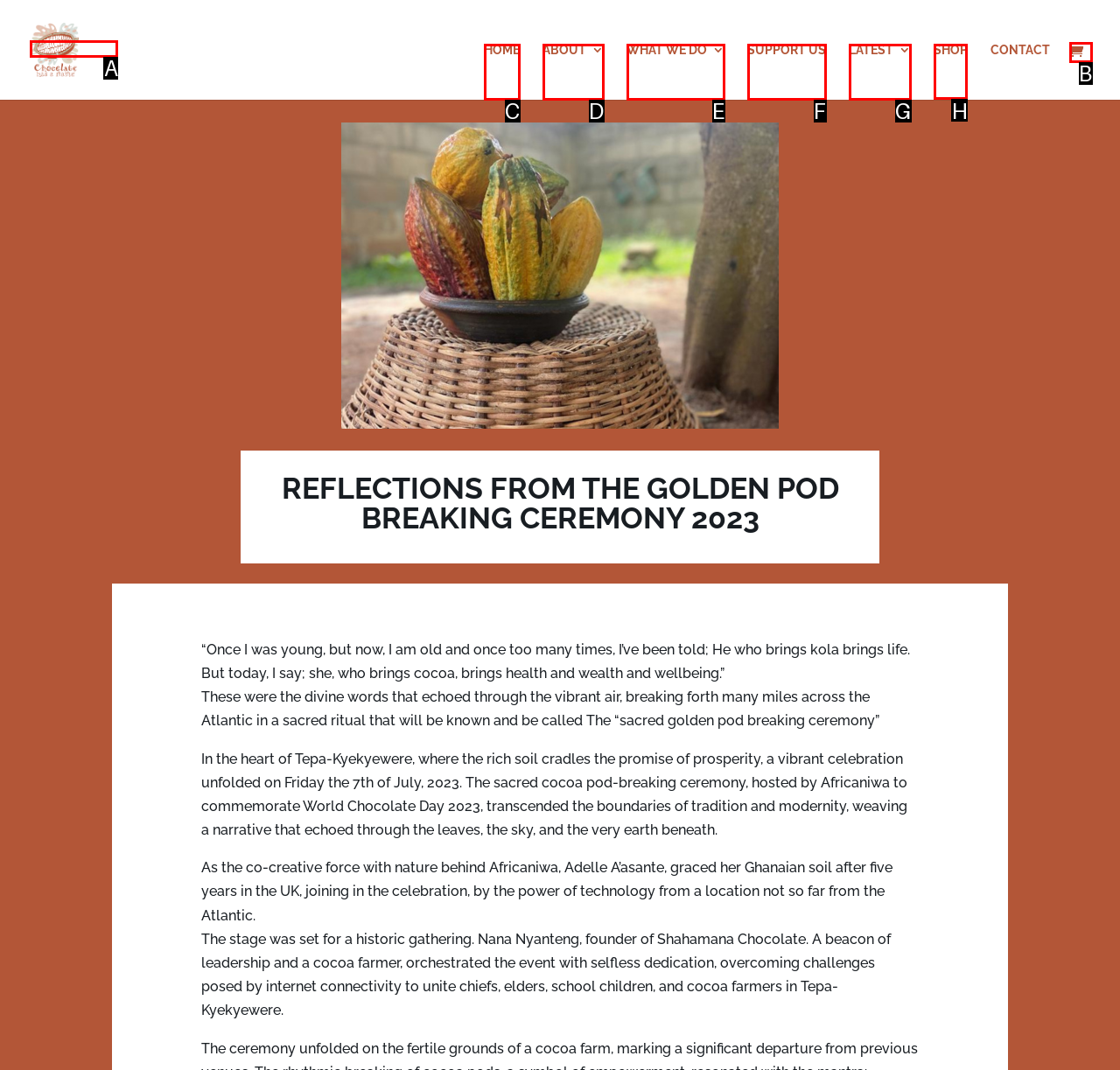Choose the HTML element that should be clicked to accomplish the task: Go to the 'SHOP' page. Answer with the letter of the chosen option.

H